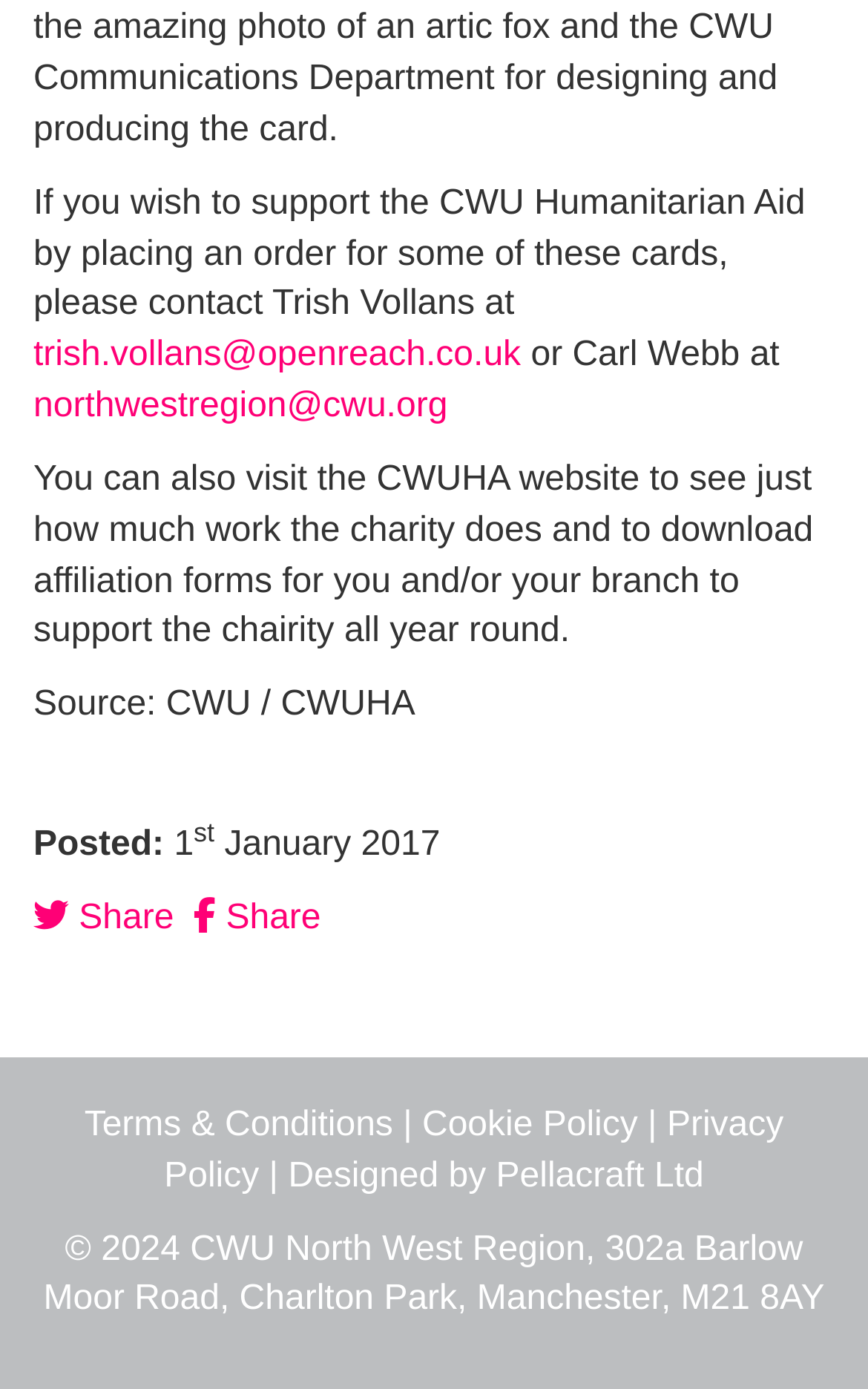Determine the bounding box coordinates of the UI element described below. Use the format (top-left x, top-left y, bottom-right x, bottom-right y) with floating point numbers between 0 and 1: Pellacraft Ltd

[0.571, 0.833, 0.811, 0.86]